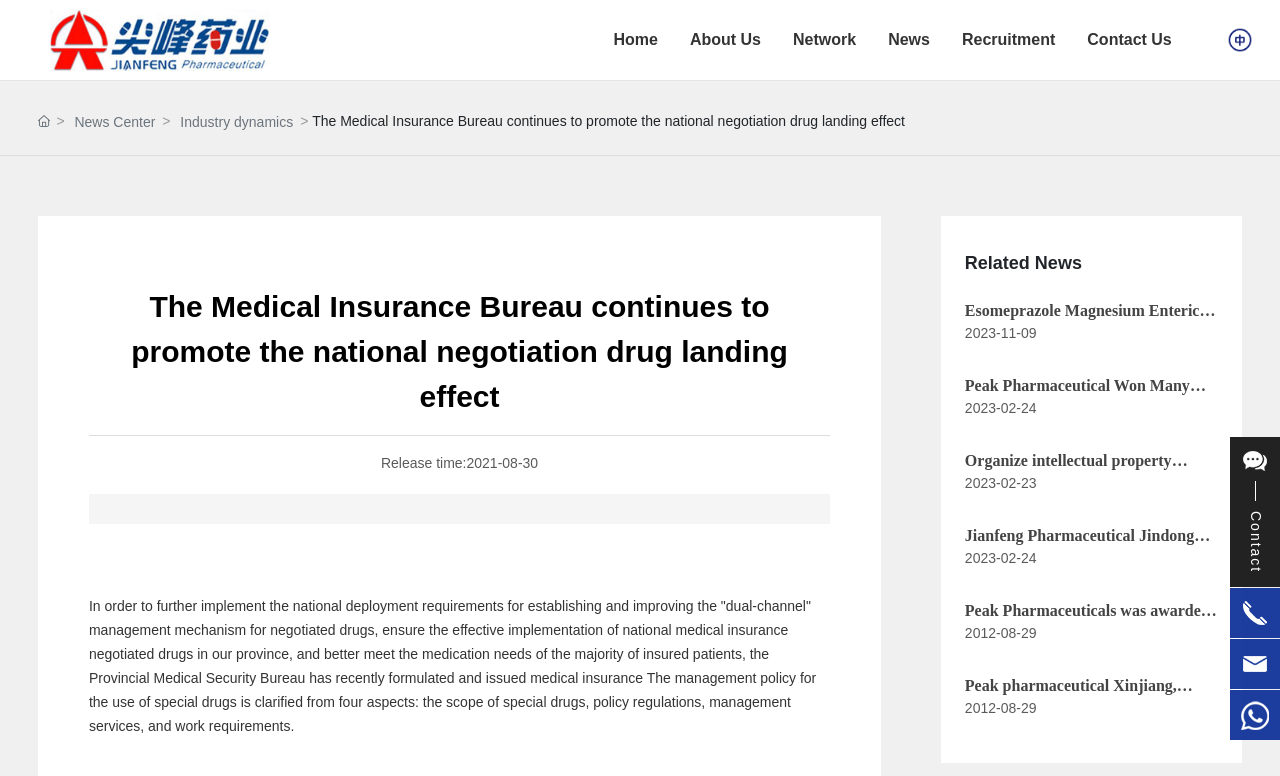Find the bounding box coordinates of the clickable area required to complete the following action: "Click on Express Plus Examiners".

None